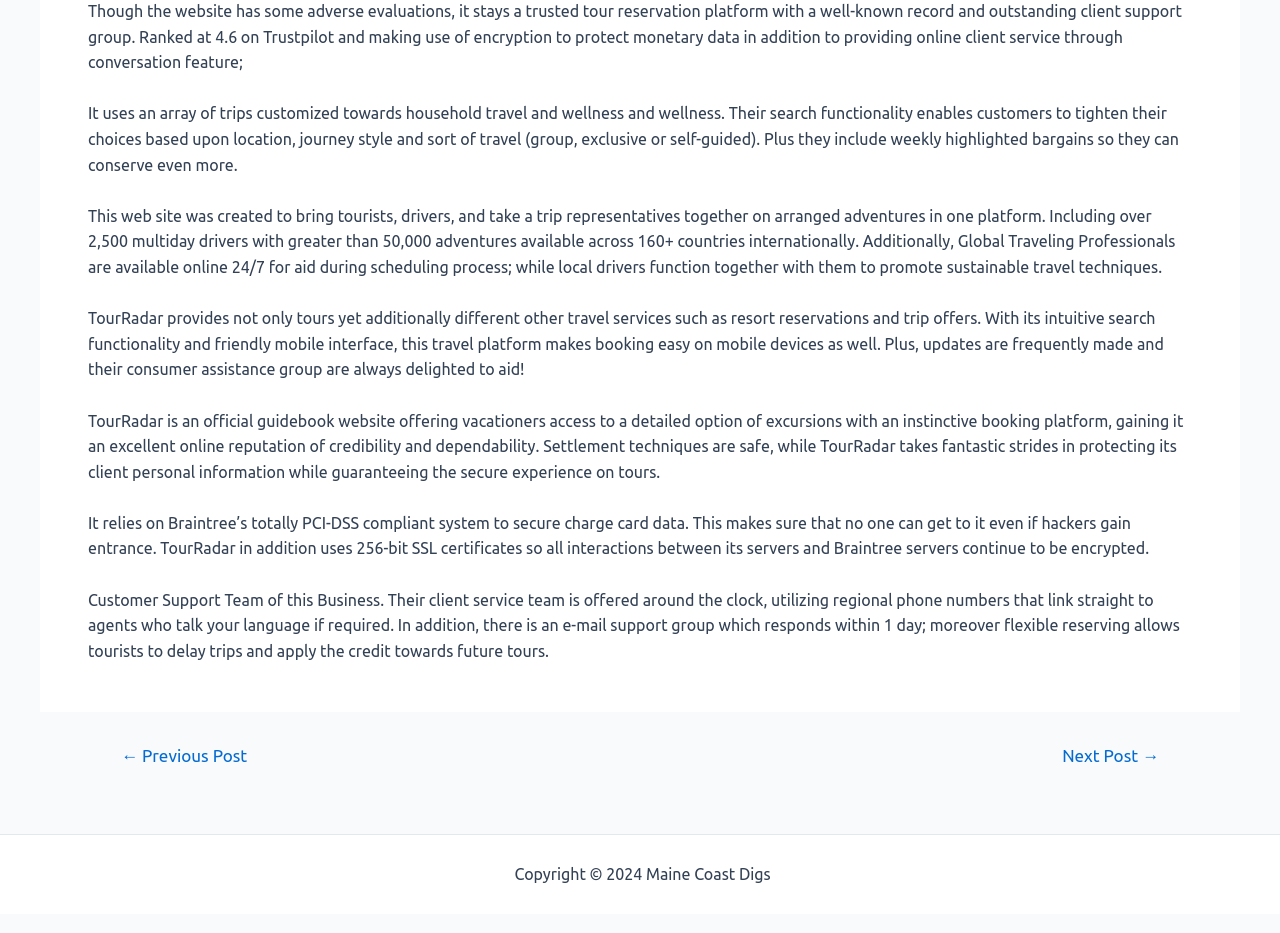What kind of support does TourRadar offer?
Utilize the information in the image to give a detailed answer to the question.

The webpage states that TourRadar's customer support team is available around the clock, offering regional phone numbers that connect directly to agents who speak the customer's language if required. There is also an email support group that responds within 1 day, and flexible booking allows tourists to delay trips and apply the credit towards future tours.